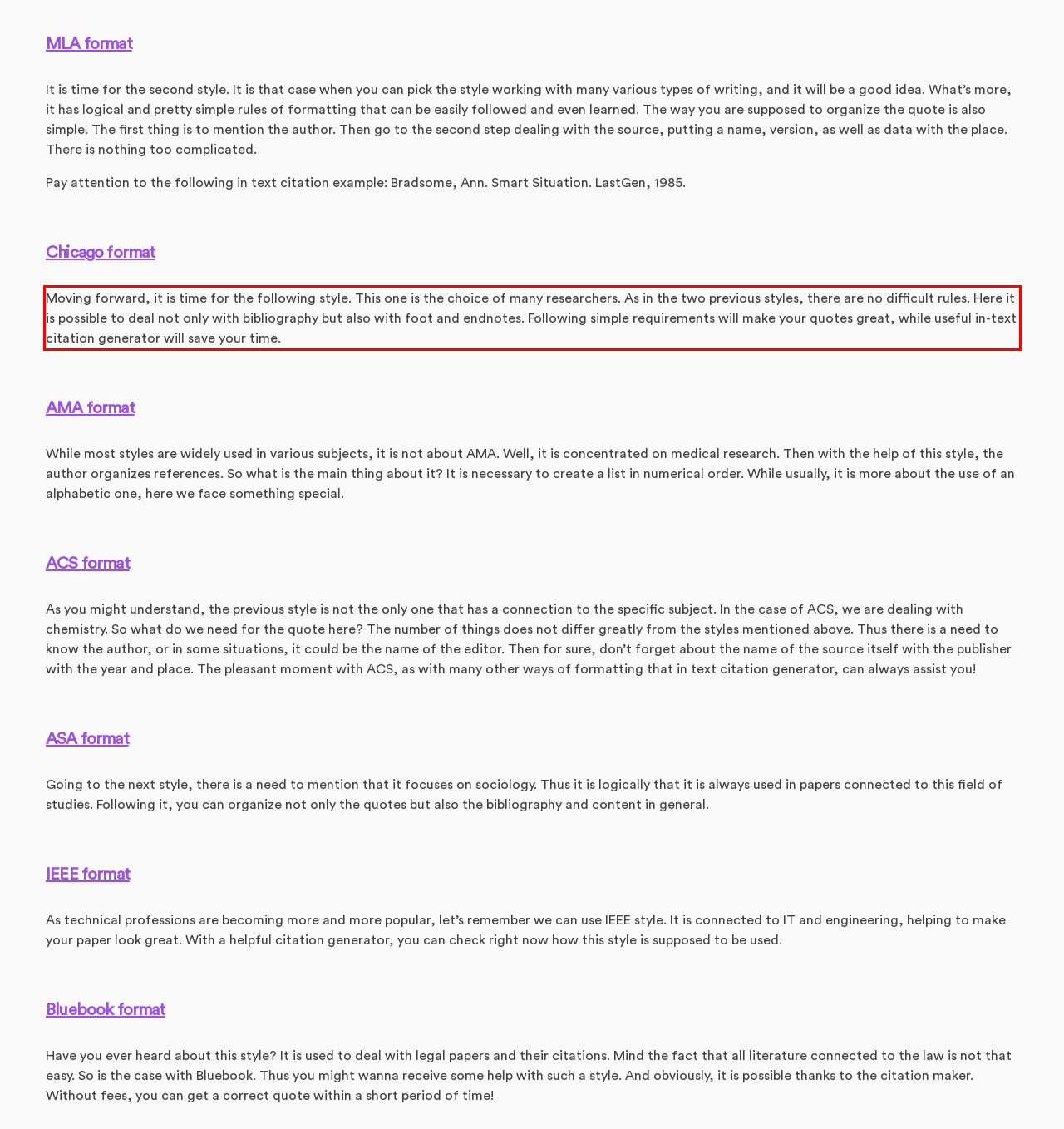The screenshot provided shows a webpage with a red bounding box. Apply OCR to the text within this red bounding box and provide the extracted content.

Moving forward, it is time for the following style. This one is the choice of many researchers. As in the two previous styles, there are no difficult rules. Here it is possible to deal not only with bibliography but also with foot and endnotes. Following simple requirements will make your quotes great, while useful in-text citation generator will save your time.